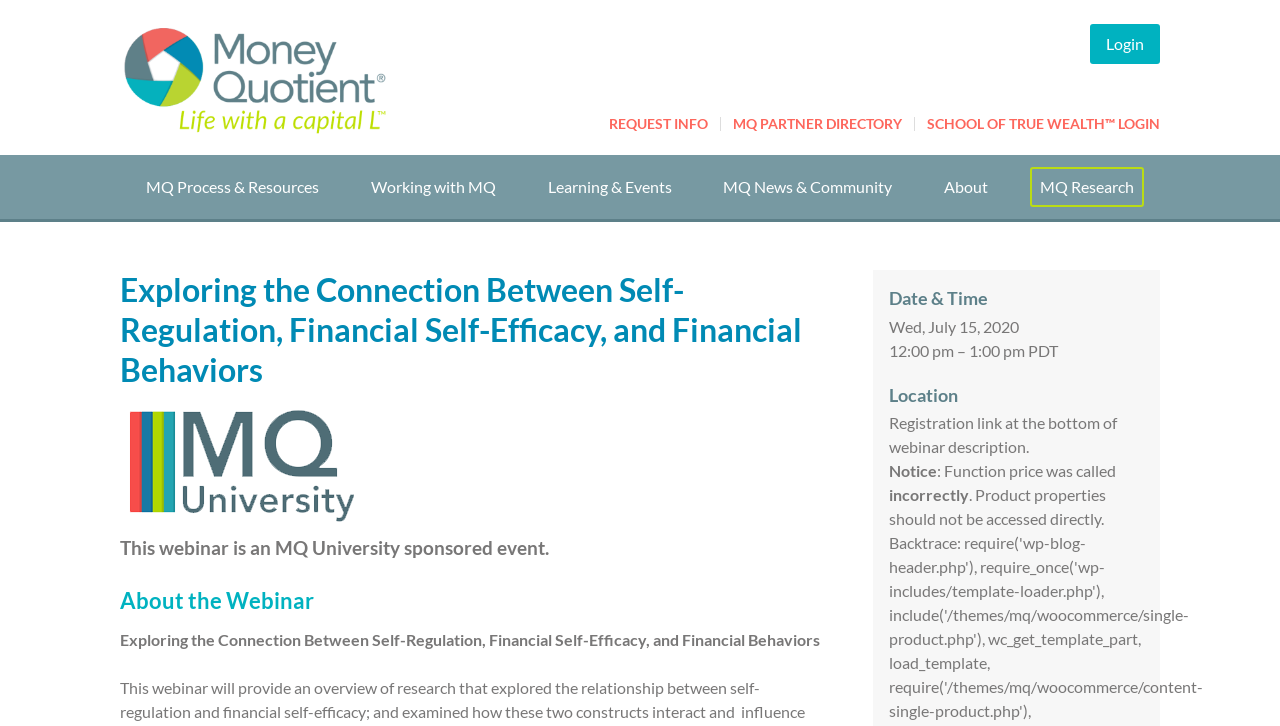Provide the bounding box coordinates for the area that should be clicked to complete the instruction: "Learn more about the webinar on July 15, 2020".

[0.695, 0.436, 0.796, 0.462]